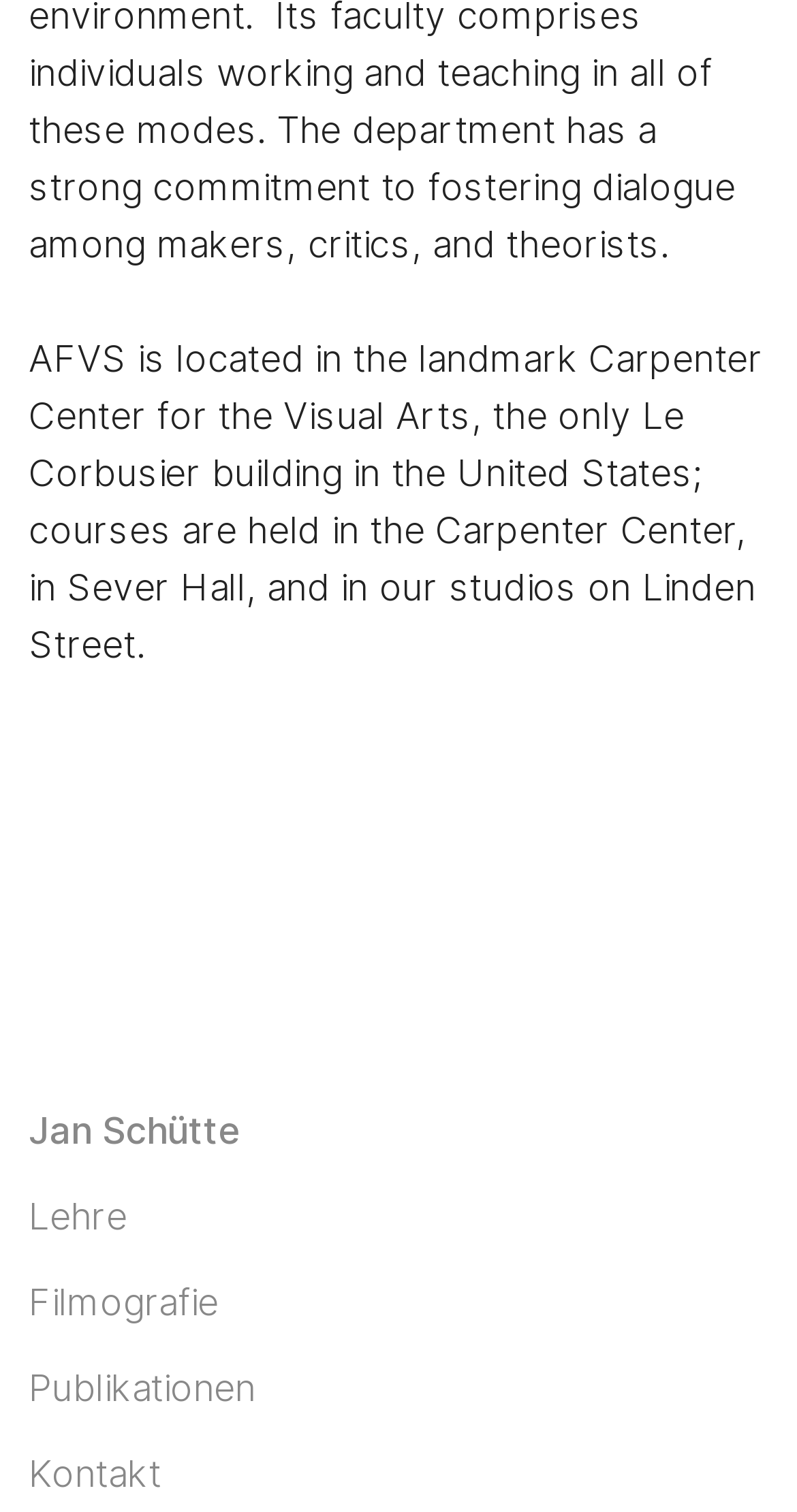What is the type of building where AFVS is located?
Answer briefly with a single word or phrase based on the image.

Le Corbusier building